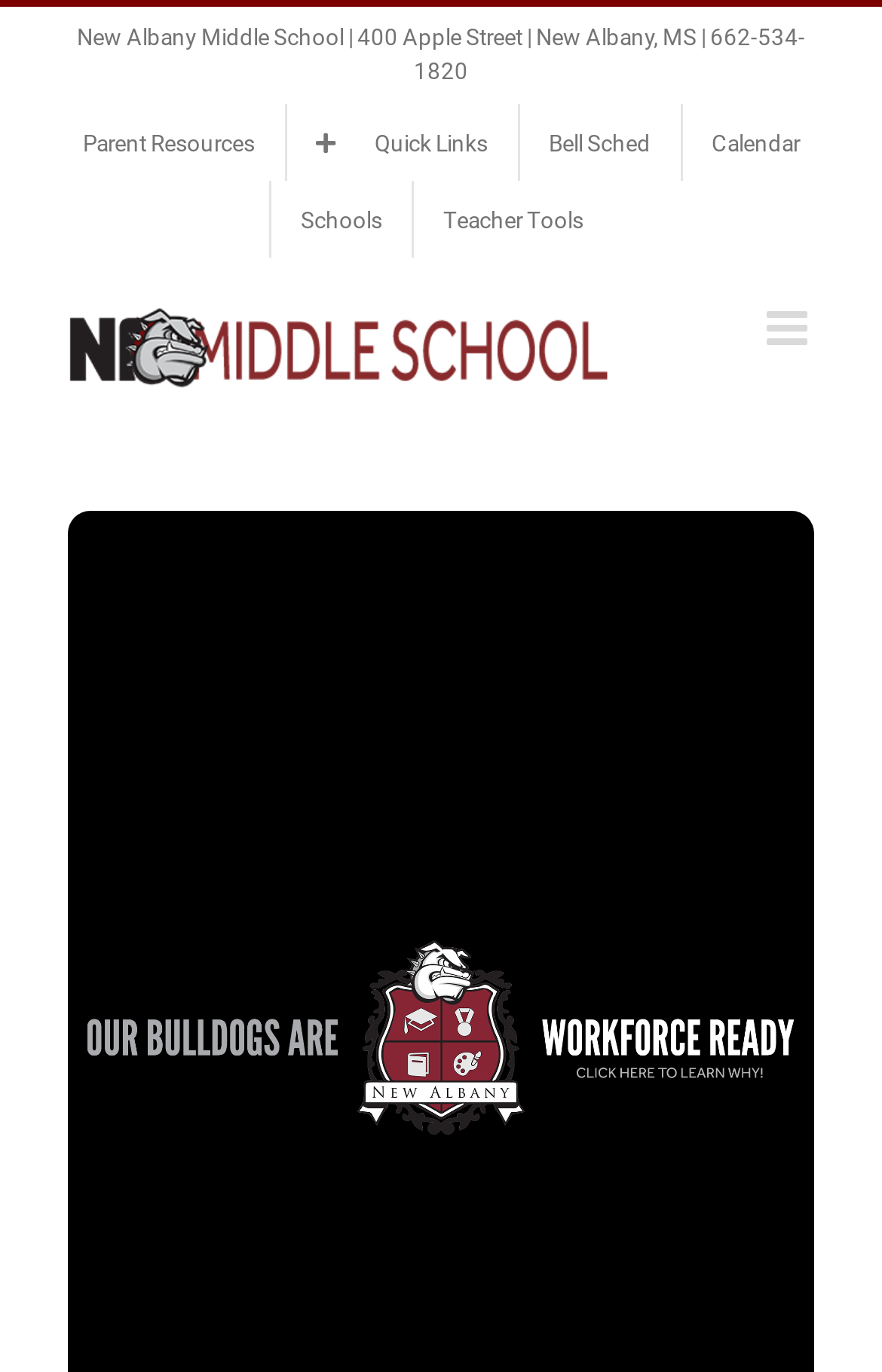Please indicate the bounding box coordinates for the clickable area to complete the following task: "Call the school". The coordinates should be specified as four float numbers between 0 and 1, i.e., [left, top, right, bottom].

[0.469, 0.018, 0.913, 0.061]